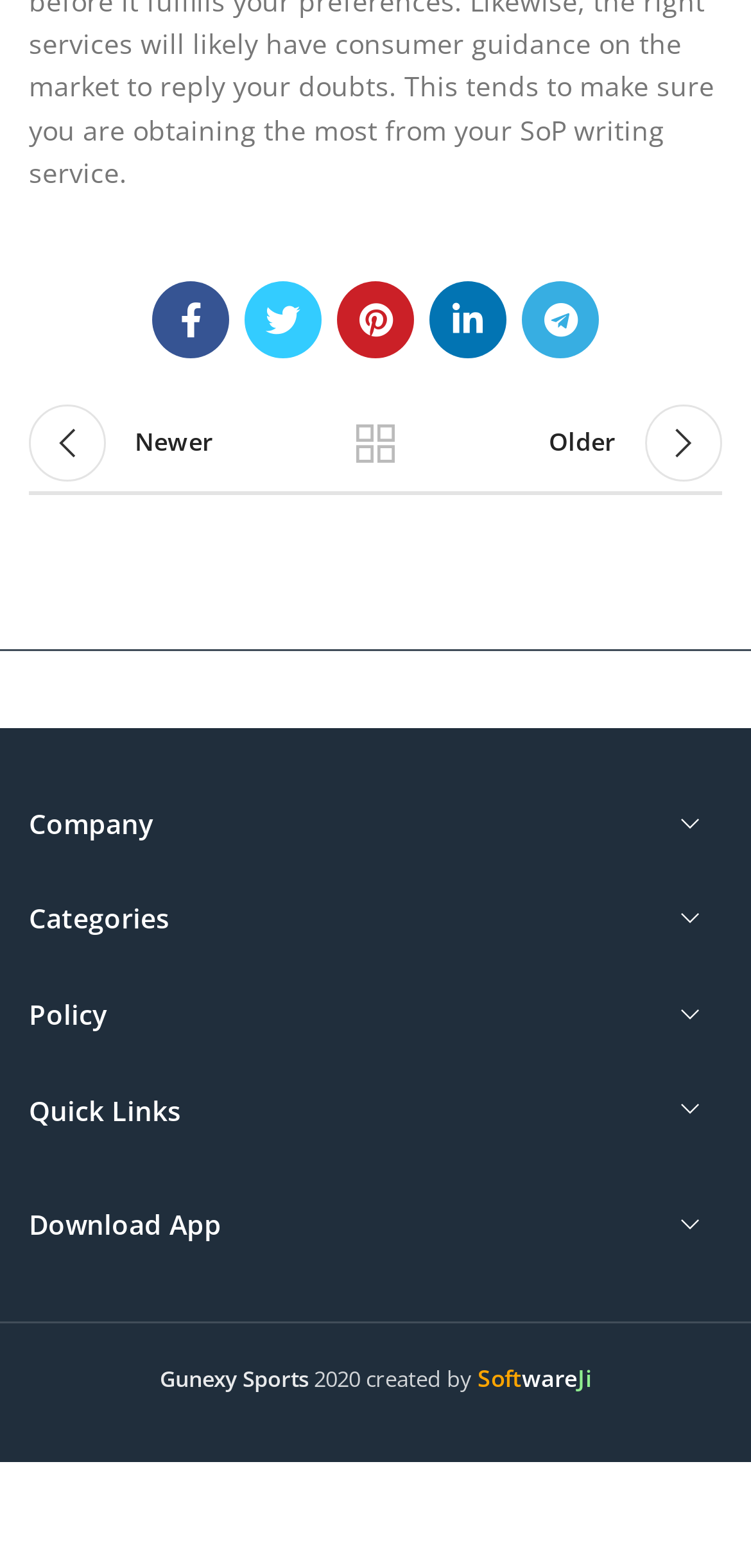Identify the bounding box coordinates for the element that needs to be clicked to fulfill this instruction: "Go to next page". Provide the coordinates in the format of four float numbers between 0 and 1: [left, top, right, bottom].

[0.038, 0.251, 0.454, 0.313]